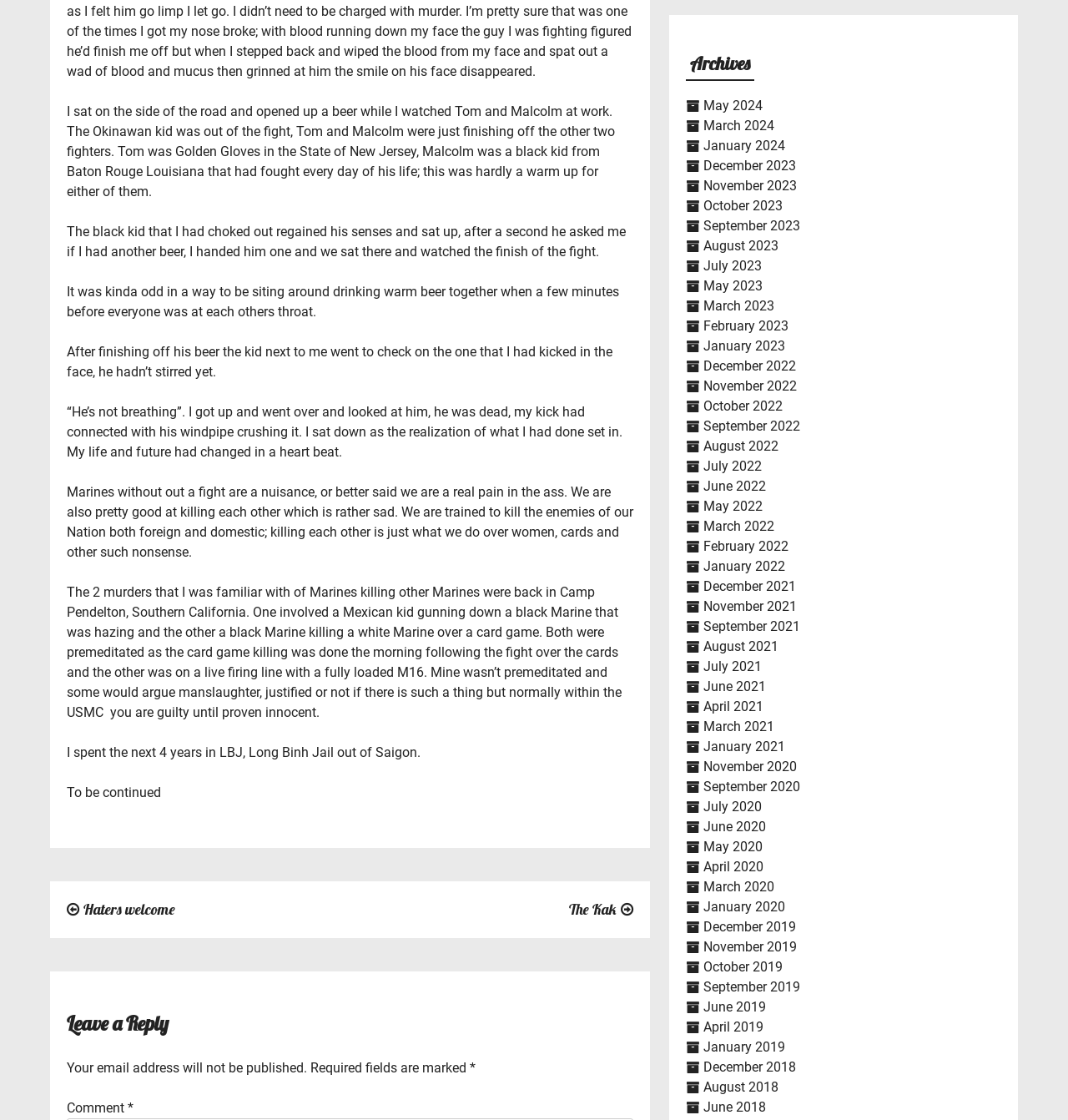Show the bounding box coordinates for the element that needs to be clicked to execute the following instruction: "Click on 'Posts'". Provide the coordinates in the form of four float numbers between 0 and 1, i.e., [left, top, right, bottom].

[0.047, 0.787, 0.609, 0.838]